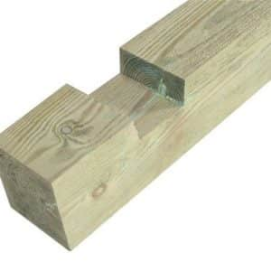Detail all significant aspects of the image you see.

This image features a traditional featherboard fence post, specifically designed for morticed applications, measuring 125mm x 100mm. The wood has a natural finish, showcasing its grain pattern, which highlights its authenticity and quality. This sturdy post is ideal for constructing durable fencing solutions, providing support and stability. The design includes a notched top, indicating it is crafted for easy fitting with other fence components. This product is marketed as part of the "Traditional Featherboard Fence Post Intermediate" range, emphasizing its suitability for various fence designs.